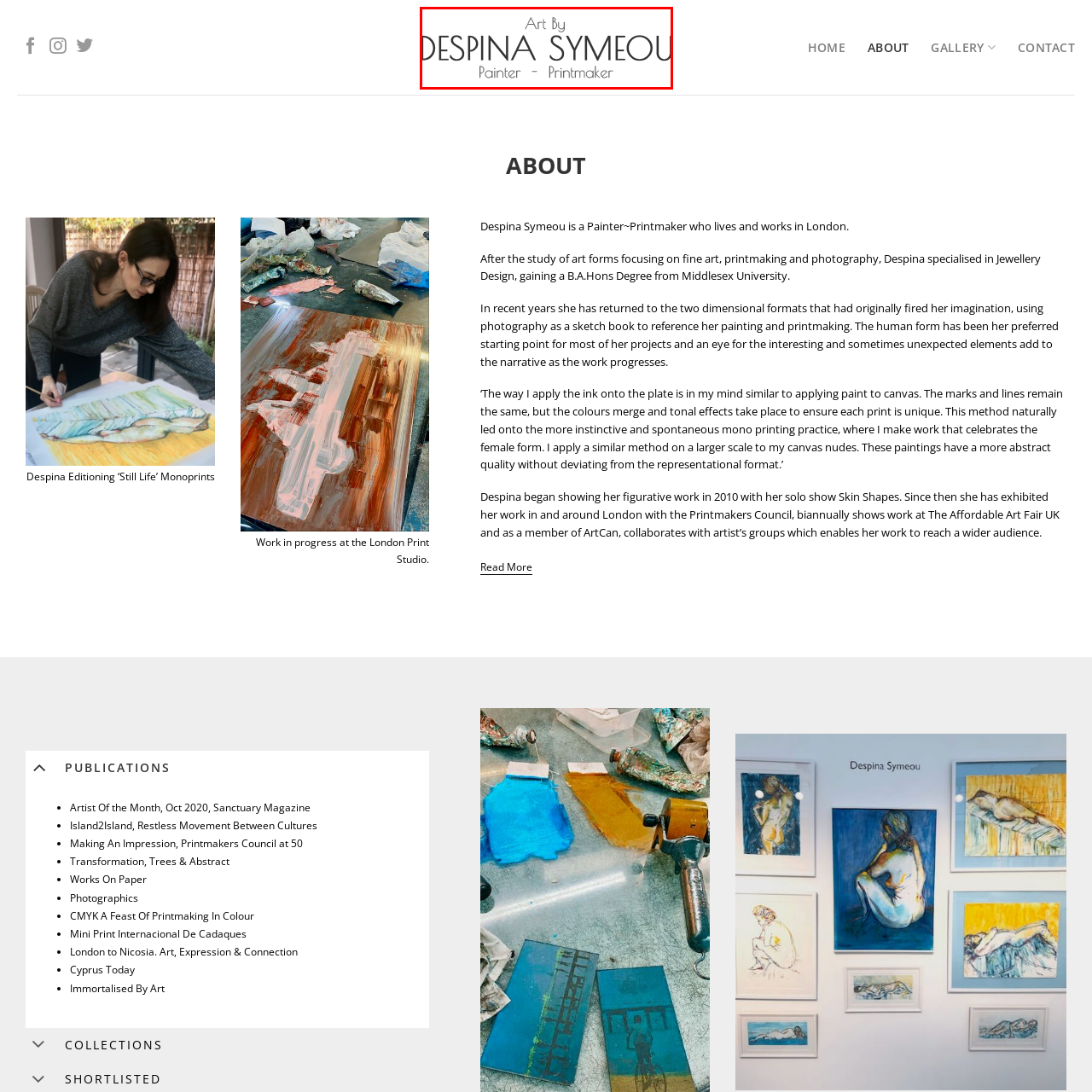Look closely at the image within the red-bordered box and thoroughly answer the question below, using details from the image: What is the design style of the image?

The caption describes the design as 'elegantly styled' and 'minimalist', suggesting that the image has a simple and clean aesthetic. This is also implied by the focus on the beauty of simplicity and the importance of her craft.